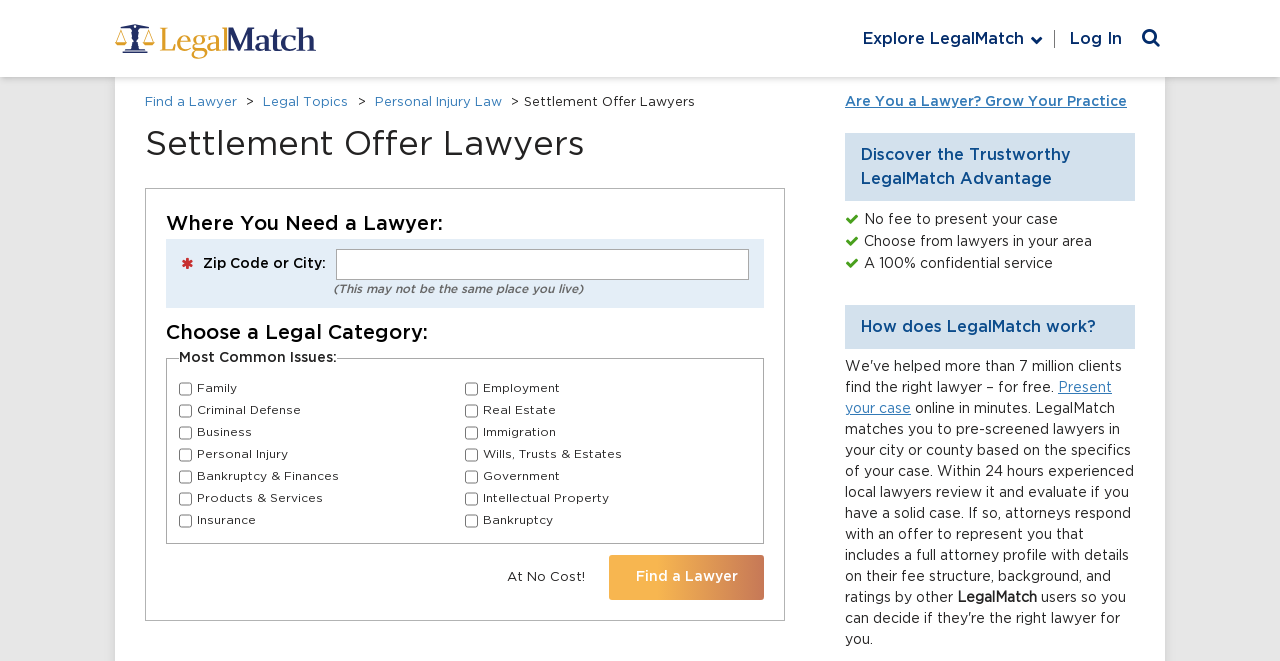Please find the bounding box coordinates of the element that needs to be clicked to perform the following instruction: "Click the LegalMatch Logo". The bounding box coordinates should be four float numbers between 0 and 1, represented as [left, top, right, bottom].

[0.09, 0.027, 0.25, 0.089]